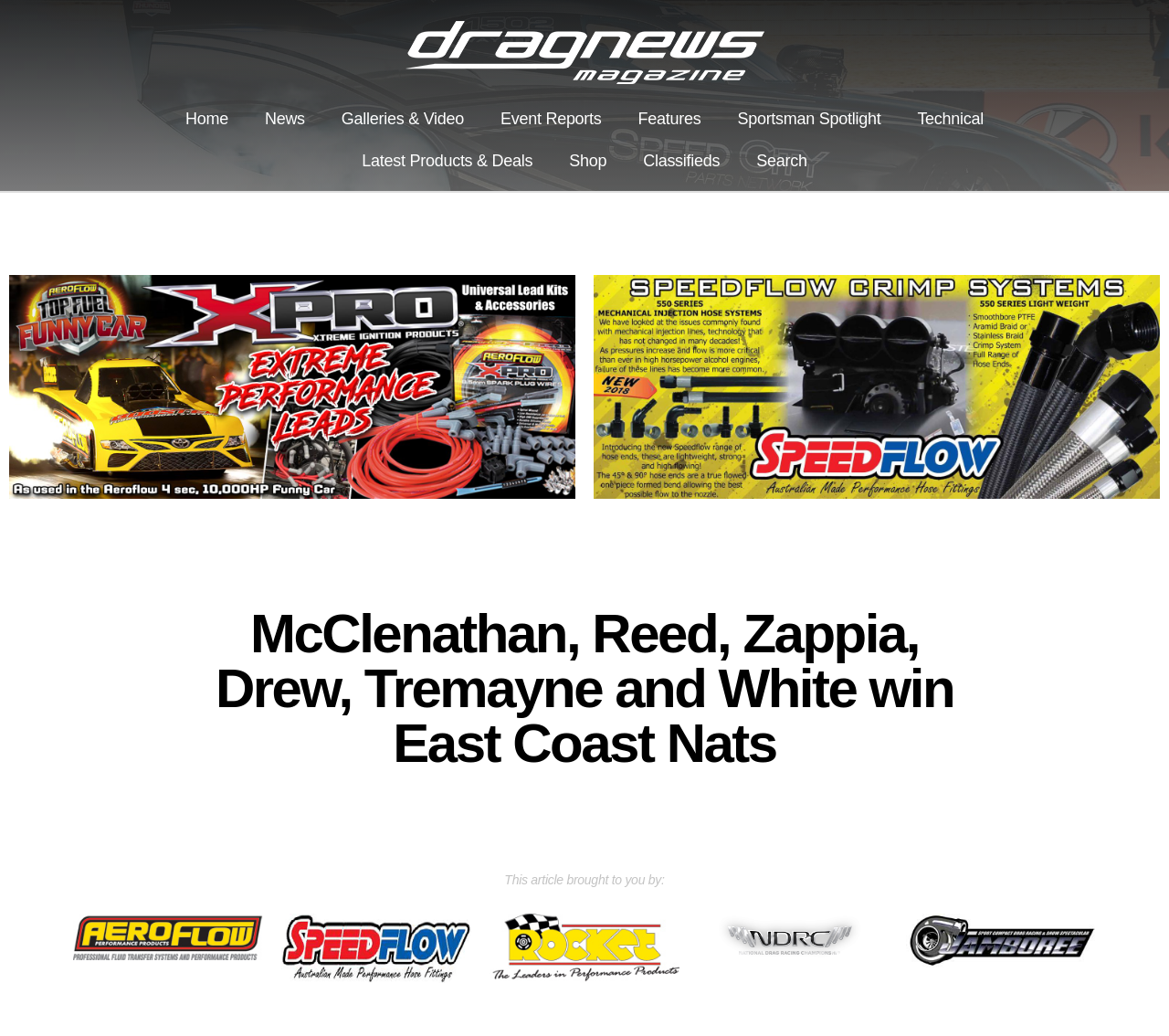Extract the main title from the webpage.

McClenathan, Reed, Zappia, Drew, Tremayne and White win East Coast Nats